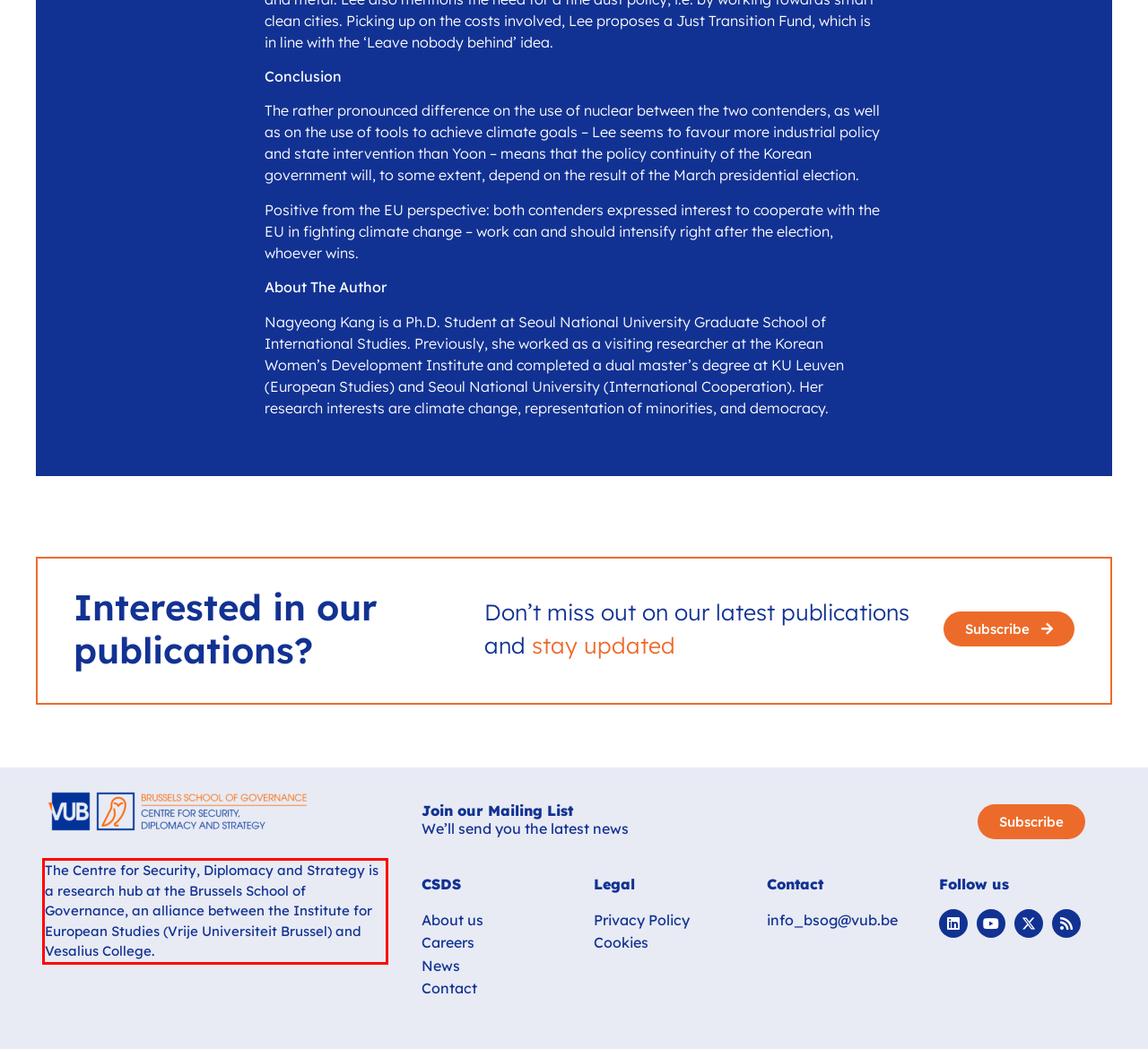Inspect the webpage screenshot that has a red bounding box and use OCR technology to read and display the text inside the red bounding box.

The Centre for Security, Diplomacy and Strategy is a research hub at the Brussels School of Governance, an alliance between the Institute for European Studies (Vrije Universiteit Brussel) and Vesalius College.